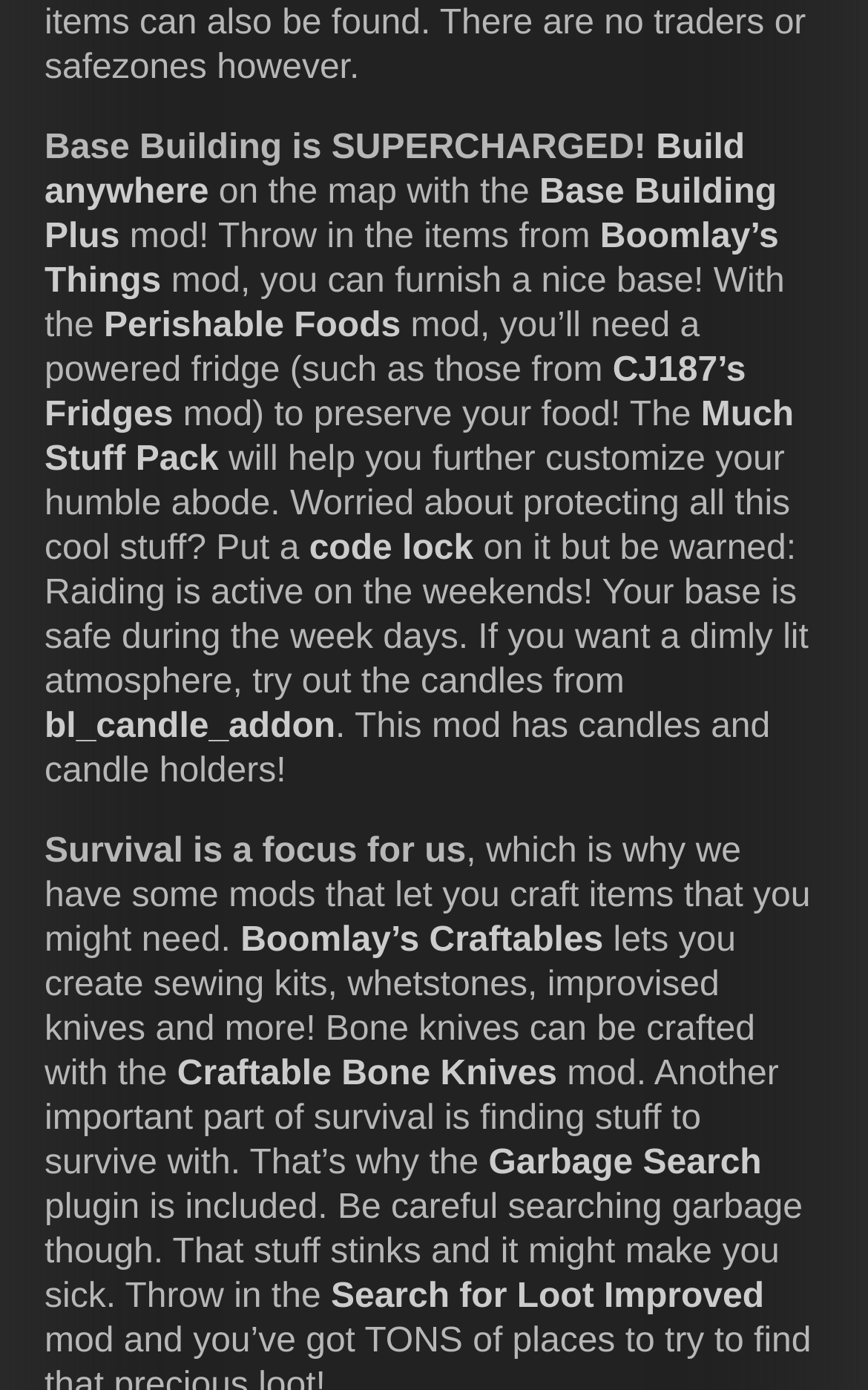Answer the question using only one word or a concise phrase: When is raiding active?

Weekends